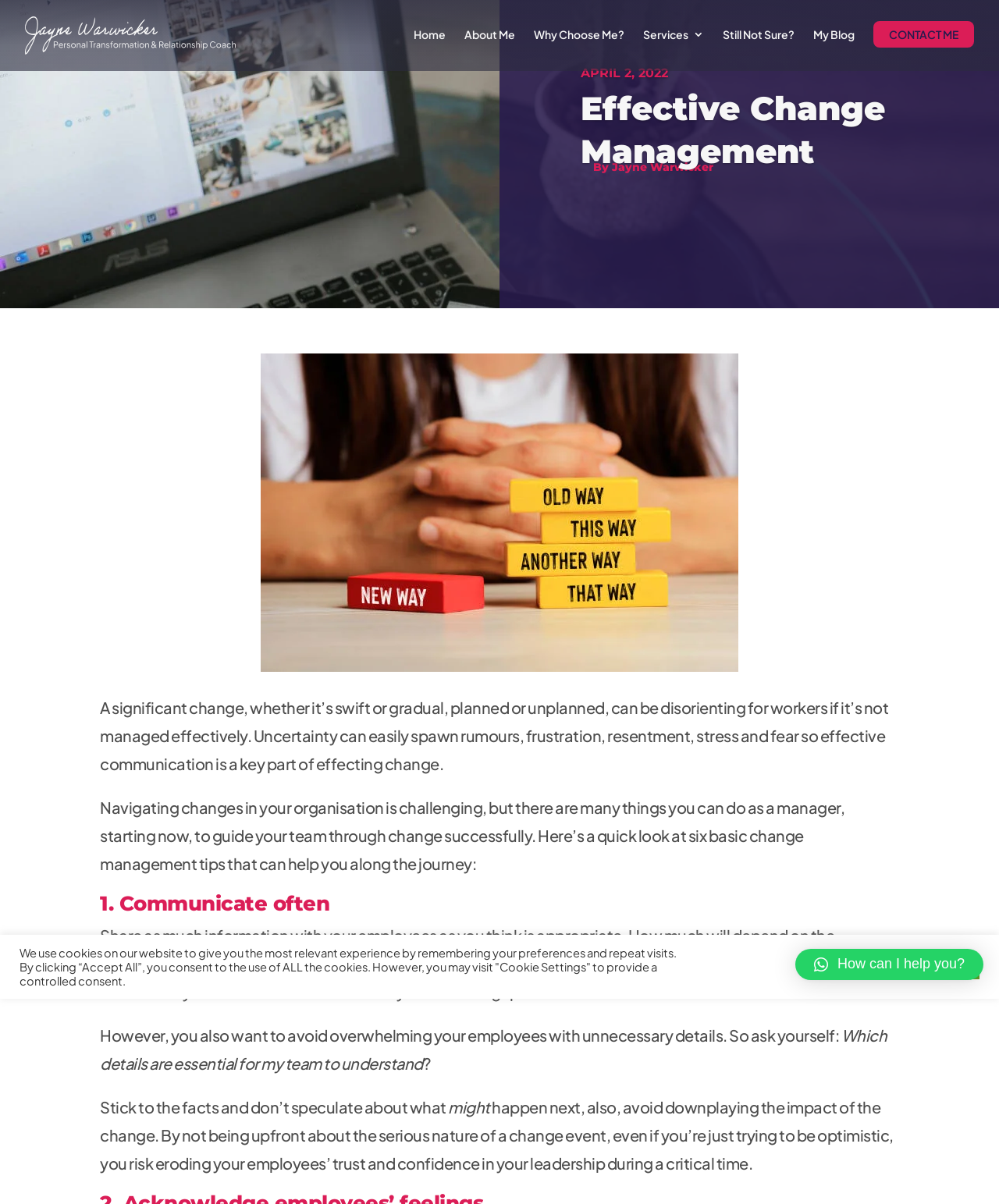Respond to the following query with just one word or a short phrase: 
What is the purpose of the button 'Cookie Settings'?

To provide controlled consent